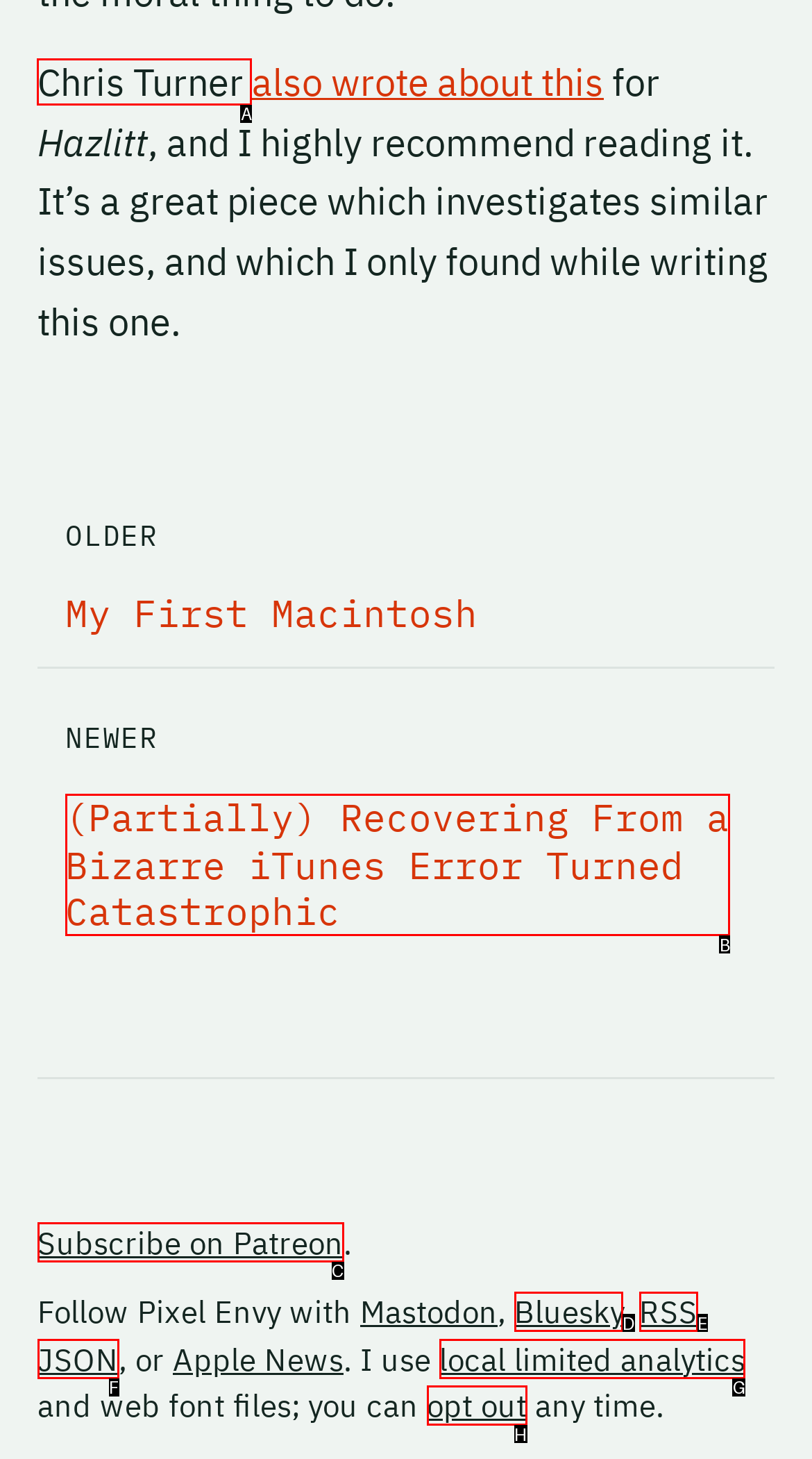Select the appropriate HTML element that needs to be clicked to finish the task: Read Chris Turner's article
Reply with the letter of the chosen option.

A